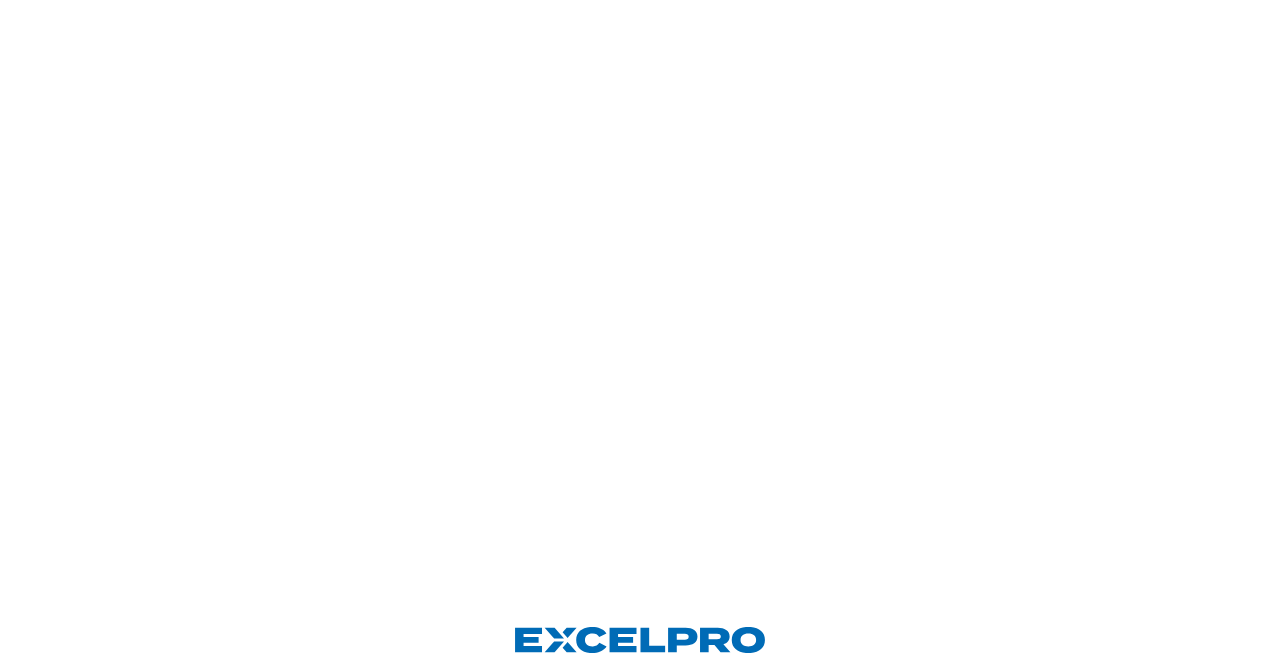Locate the bounding box coordinates of the element I should click to achieve the following instruction: "Go to About page".

[0.585, 0.033, 0.614, 0.055]